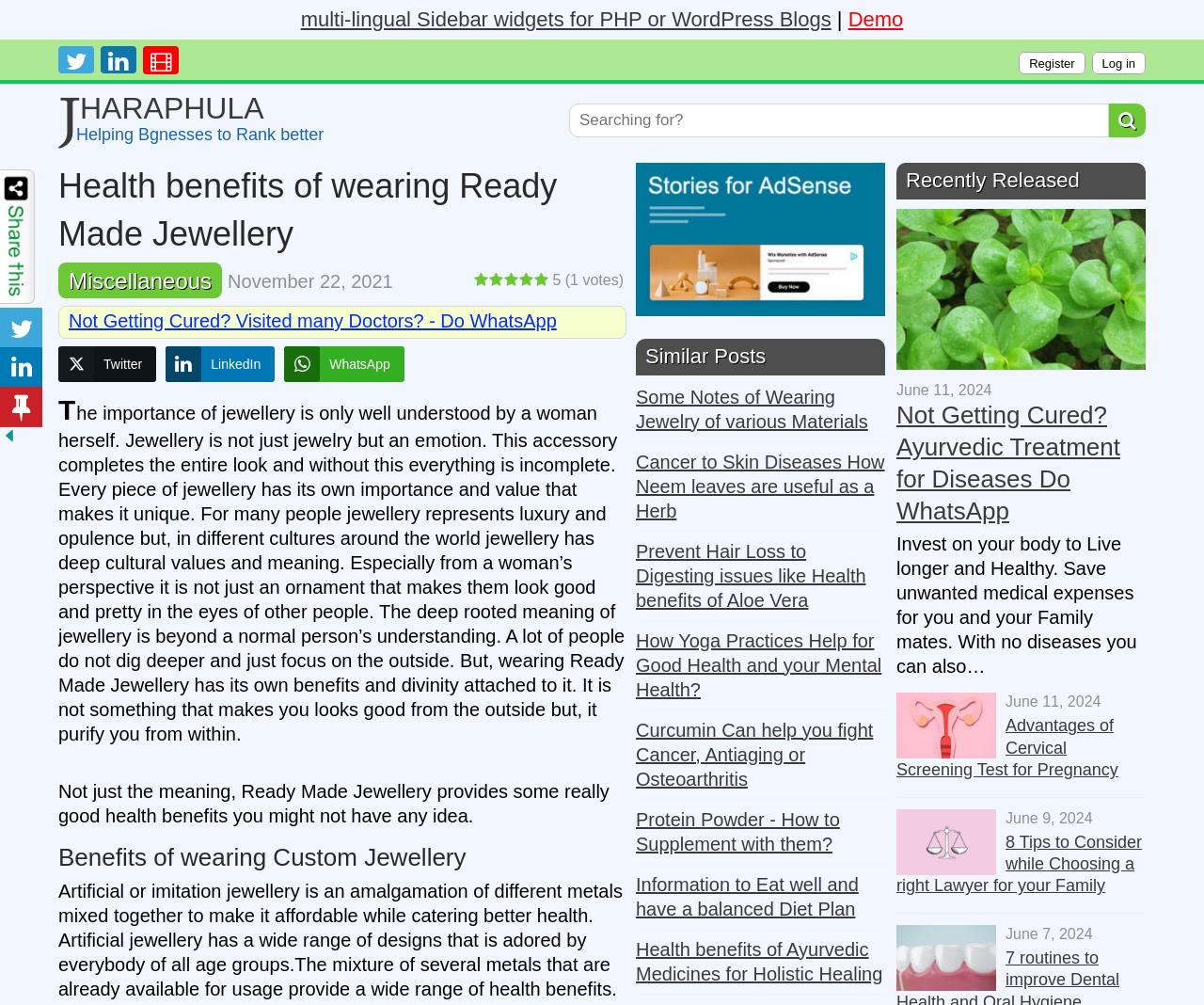Indicate the bounding box coordinates of the element that must be clicked to execute the instruction: "Search for something". The coordinates should be given as four float numbers between 0 and 1, i.e., [left, top, right, bottom].

None